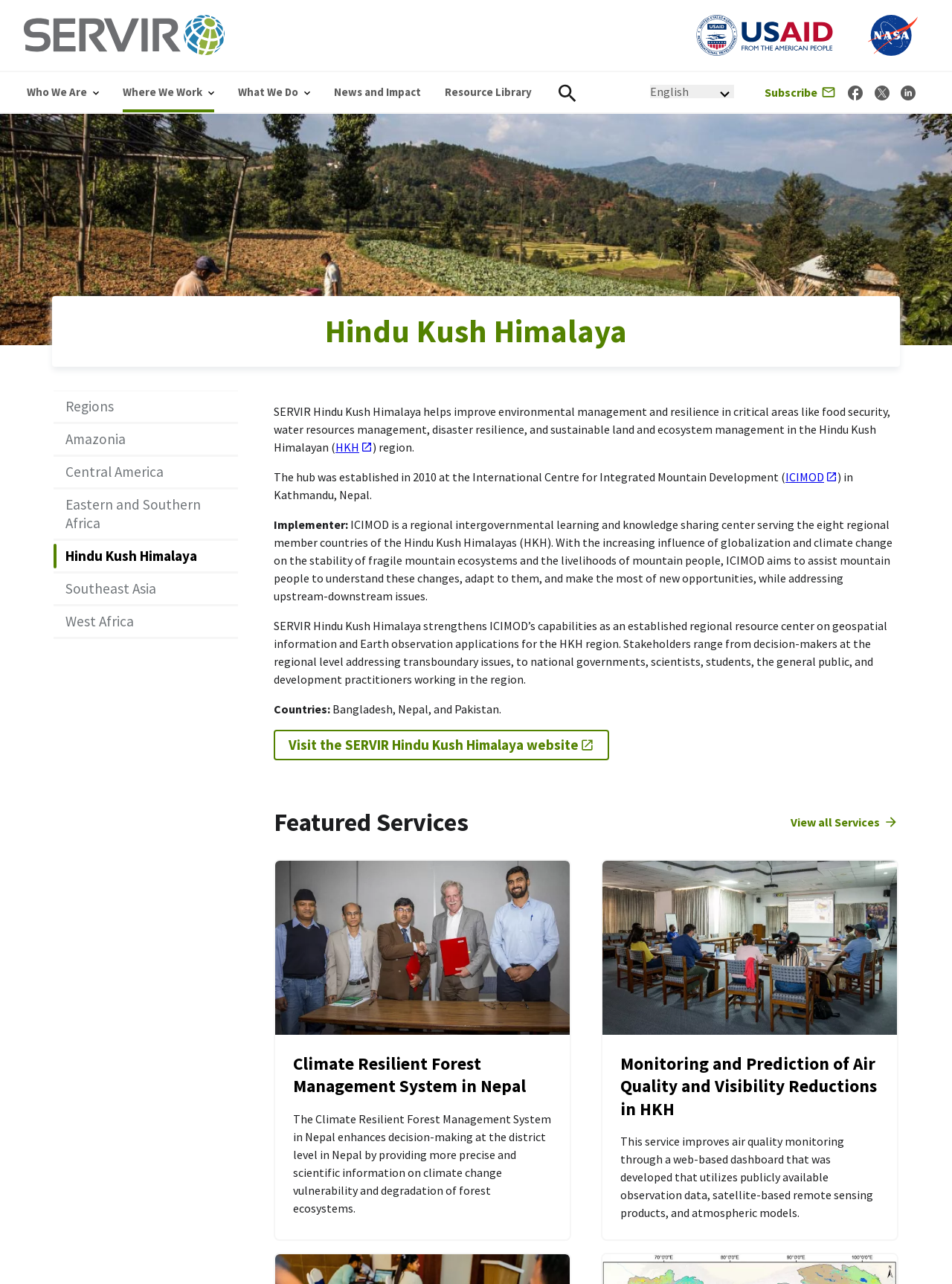Extract the bounding box coordinates of the UI element described by: "ICIMOD(link is external)". The coordinates should include four float numbers ranging from 0 to 1, e.g., [left, top, right, bottom].

[0.825, 0.366, 0.879, 0.377]